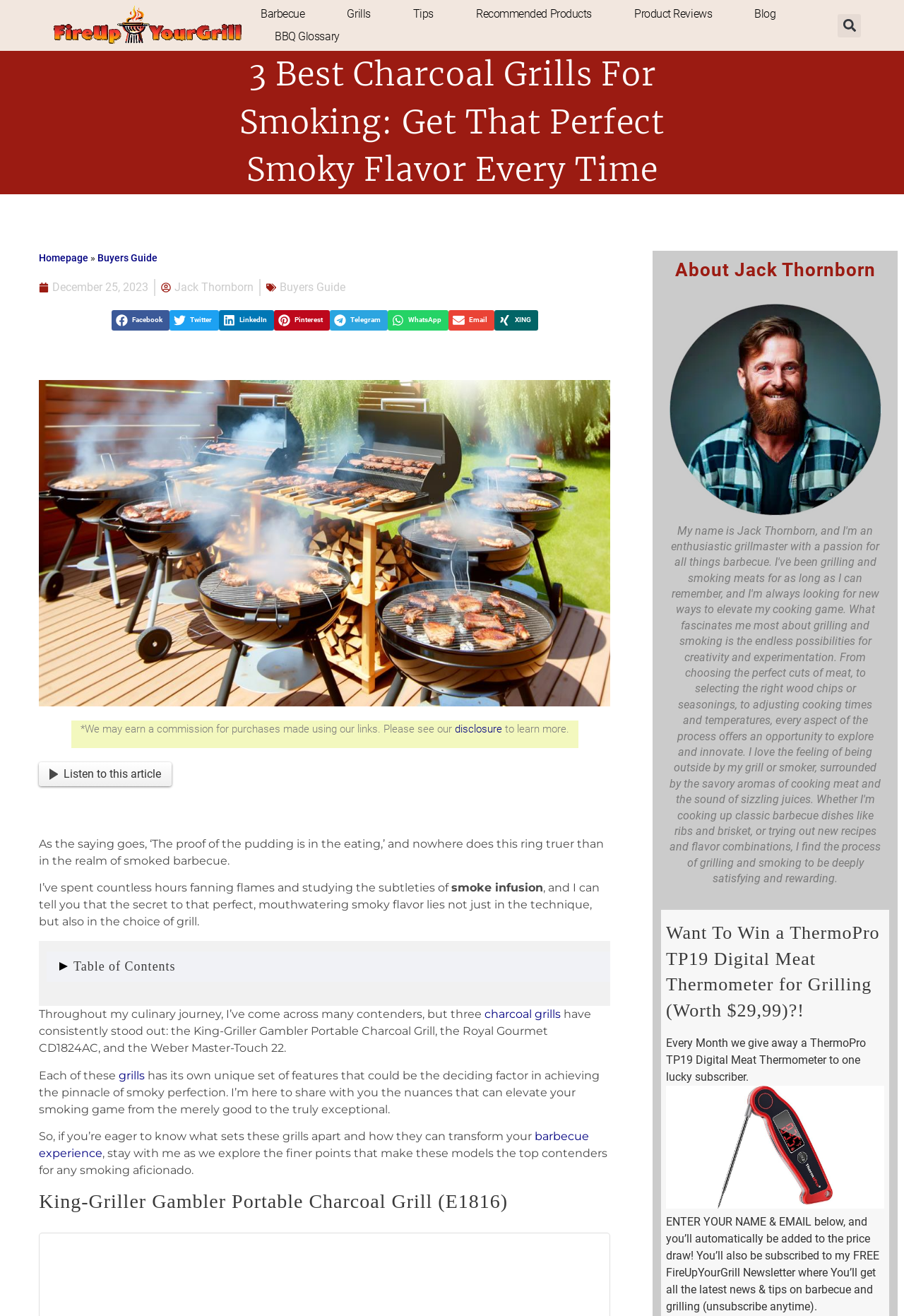Please find the bounding box coordinates of the clickable region needed to complete the following instruction: "Search for something". The bounding box coordinates must consist of four float numbers between 0 and 1, i.e., [left, top, right, bottom].

[0.927, 0.01, 0.95, 0.028]